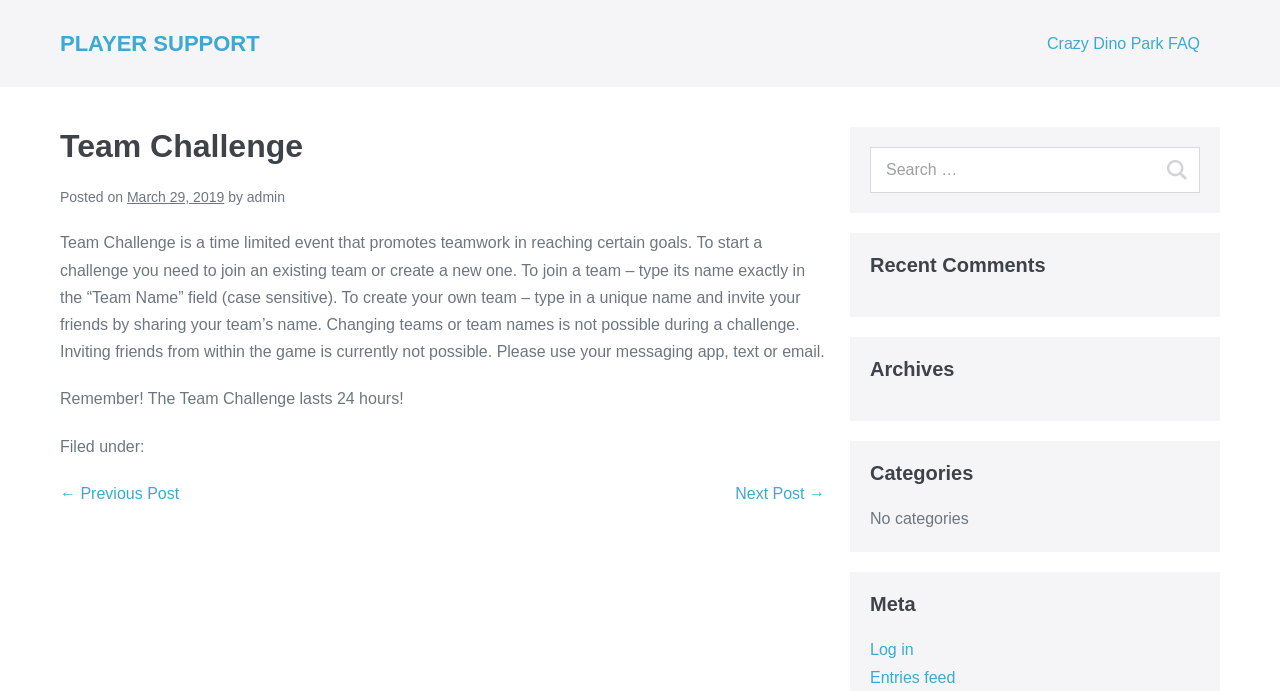Please examine the image and provide a detailed answer to the question: Are there any categories listed?

The webpage has a section labeled 'Categories', but it only contains the text 'No categories'. This indicates that there are no categories listed on the webpage.